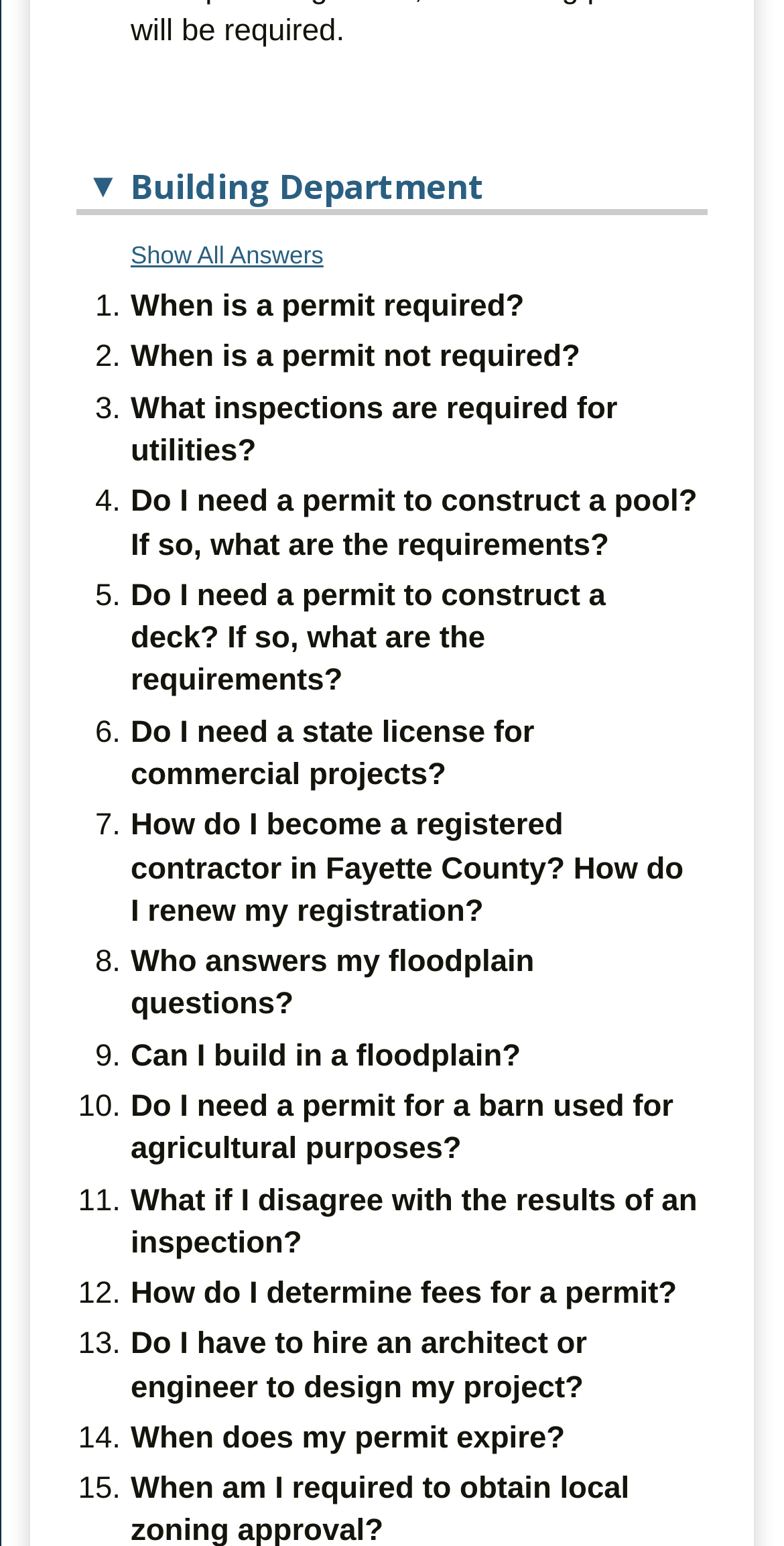Find the bounding box coordinates of the element to click in order to complete this instruction: "Click on 'How do I determine fees for a permit?'". The bounding box coordinates must be four float numbers between 0 and 1, denoted as [left, top, right, bottom].

[0.167, 0.826, 0.863, 0.848]